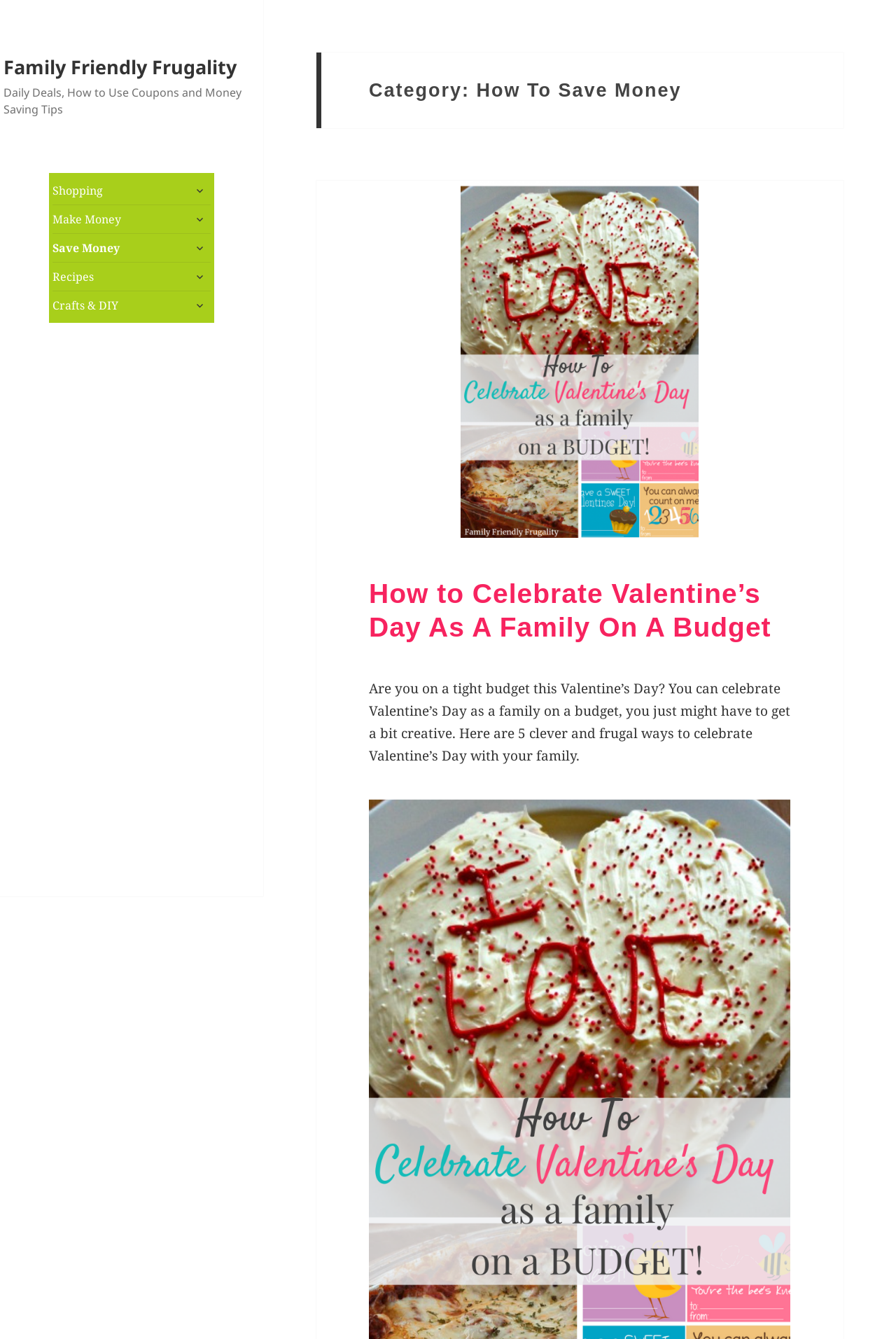Respond concisely with one word or phrase to the following query:
What is the main theme of the webpage?

Frugality